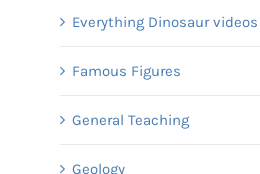What is the subject of the scientific discovery?
Provide a thorough and detailed answer to the question.

The image is titled 'Unravelling a Fishy Tale as a New Study of an Ichthyosaur Solves a Mystery', which indicates that the scientific discovery is related to ichthyosaurs, marine reptiles from the Mesozoic era.